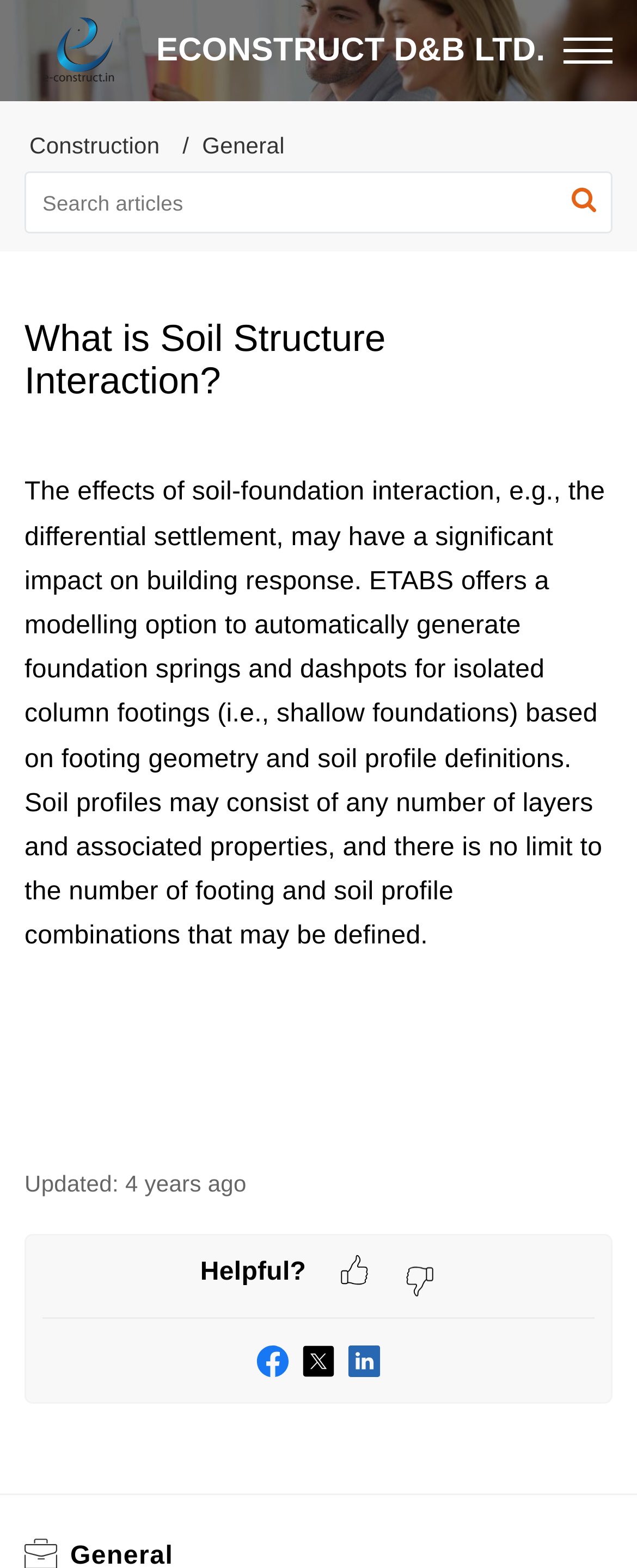What social media platforms are available for sharing?
Answer with a single word or short phrase according to what you see in the image.

Facebook, Twitter, LinkedIn